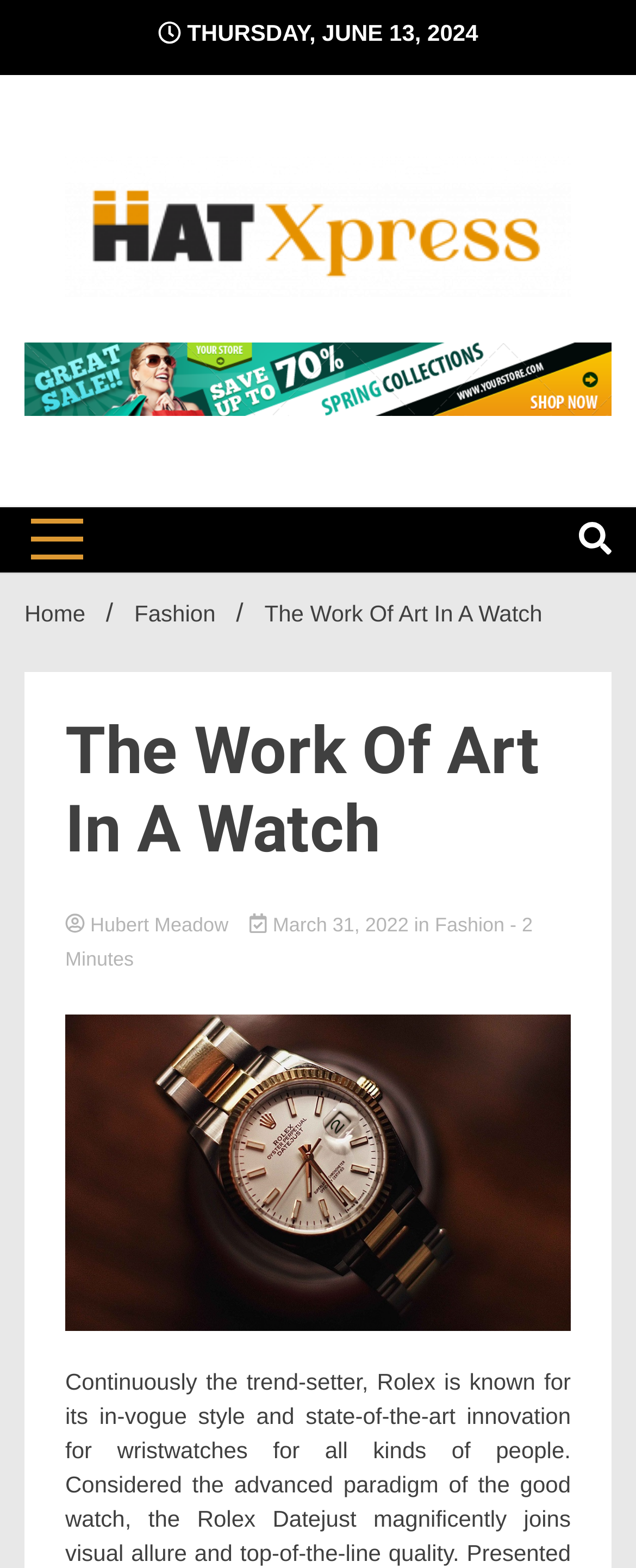How long does it take to read the article?
Please use the image to provide an in-depth answer to the question.

I found the estimated reading time of the article by looking at the generic element with the text 'Estimated Reading Time of Article' and the StaticText element with the text '- 2 Minutes'.